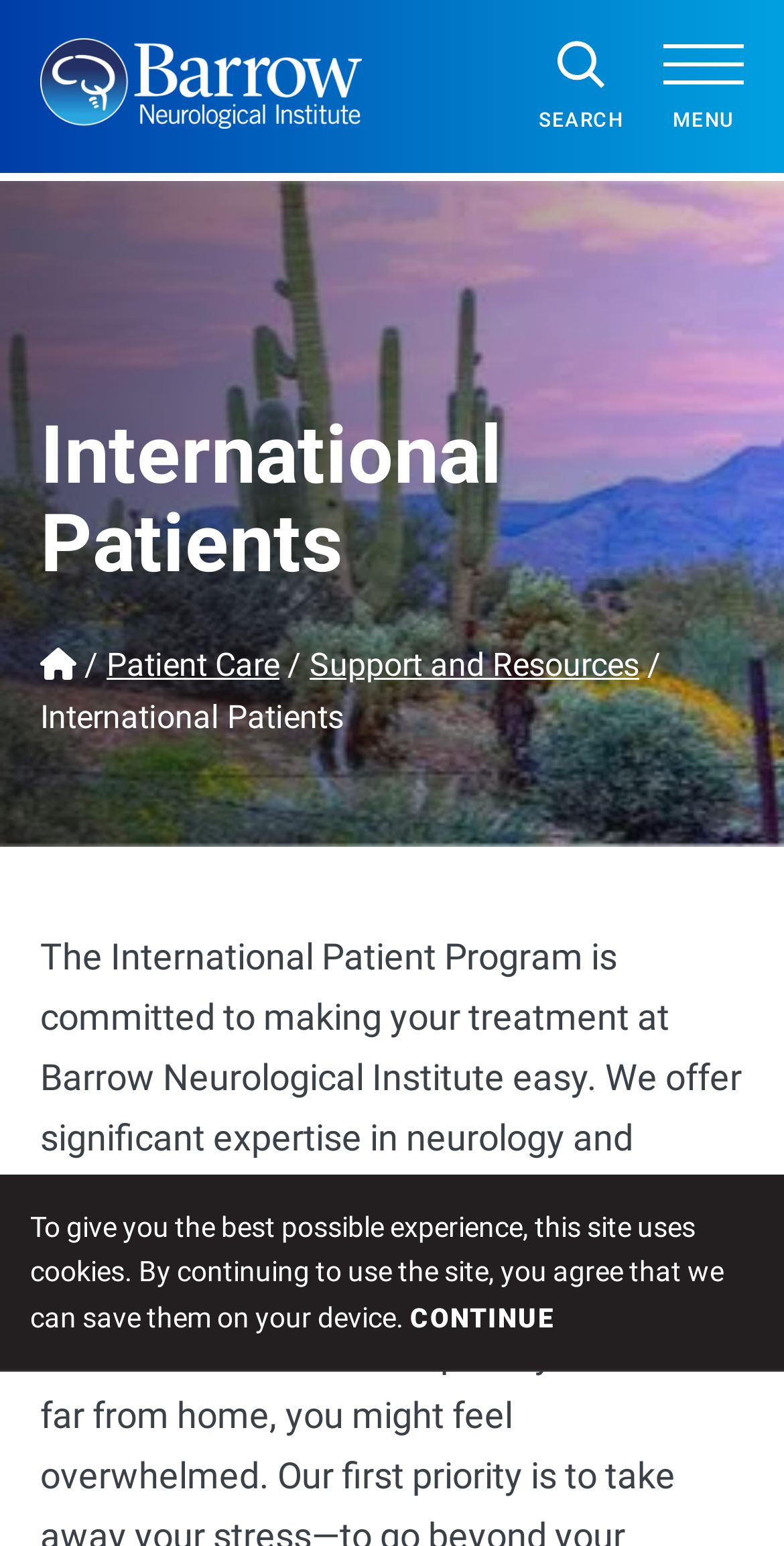Find the bounding box coordinates for the area that must be clicked to perform this action: "Open the MENU".

[0.846, 0.026, 0.949, 0.085]